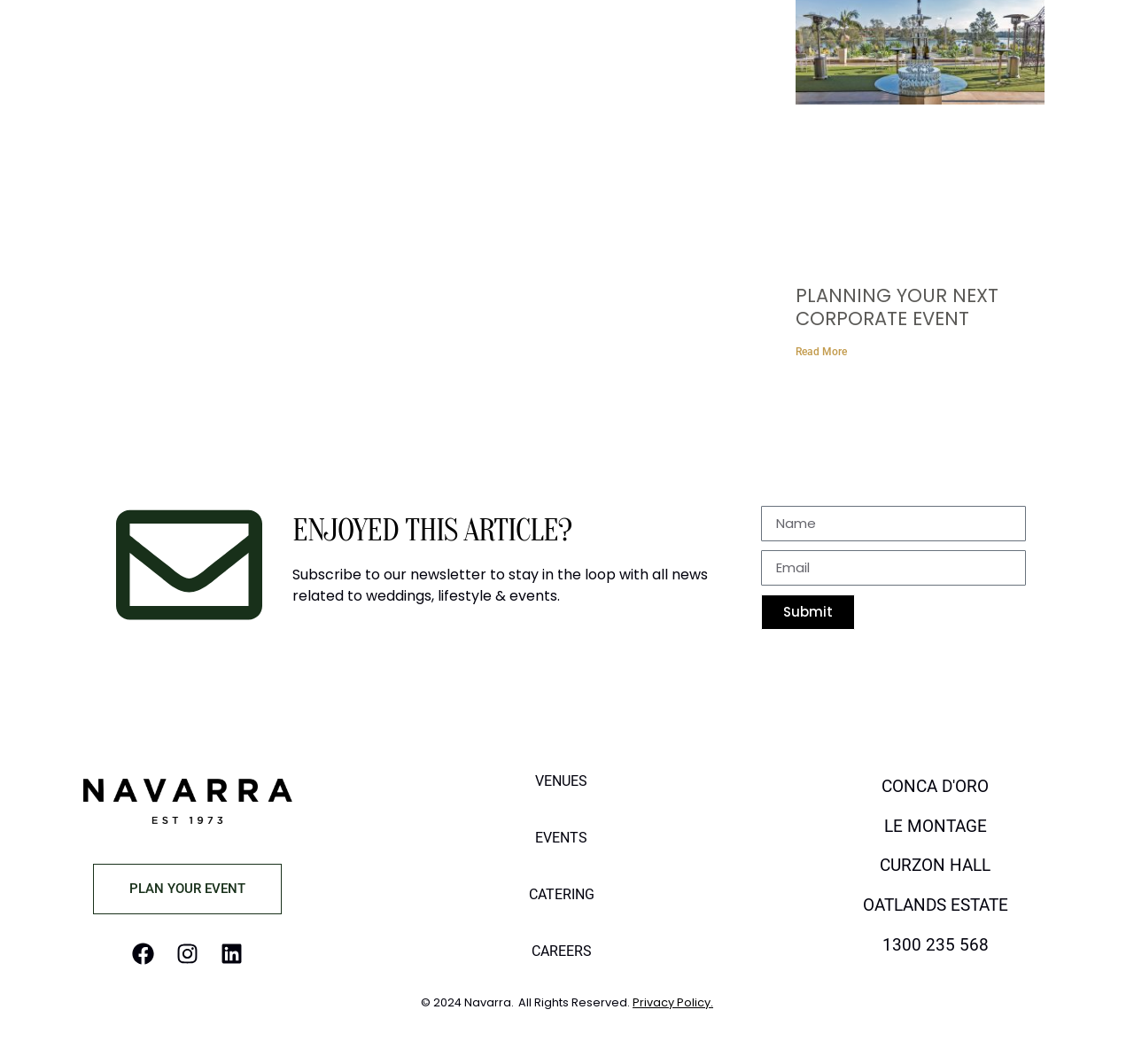What social media platforms are linked?
Based on the image, answer the question with as much detail as possible.

The links to social media platforms are located at the bottom of the webpage, and they are represented by images. The images are described as 'Facebook', 'Instagram', and 'Linkedin', indicating that they are links to the company's social media profiles.